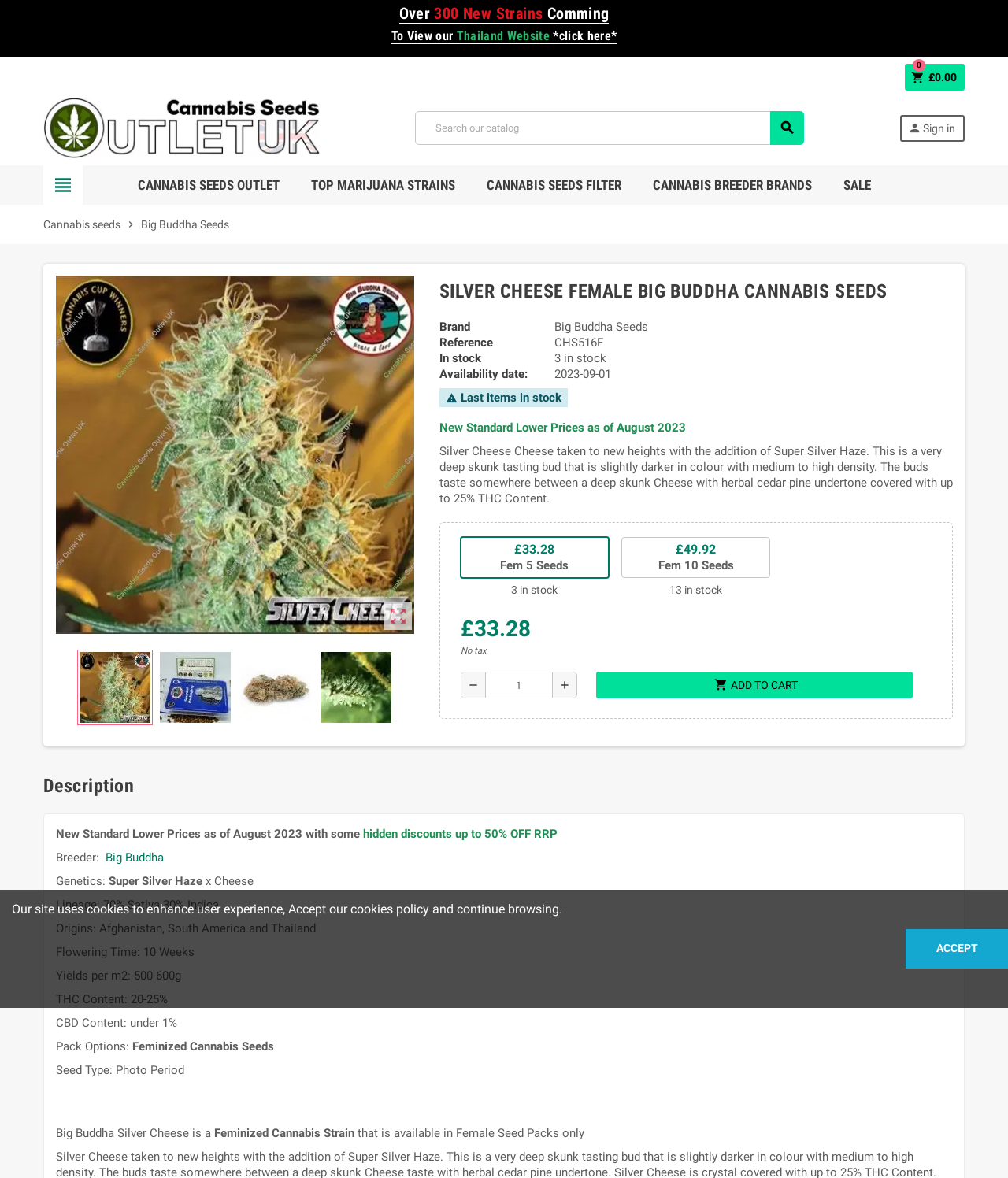Pinpoint the bounding box coordinates of the element to be clicked to execute the instruction: "Search for cannabis seeds".

[0.412, 0.094, 0.797, 0.123]